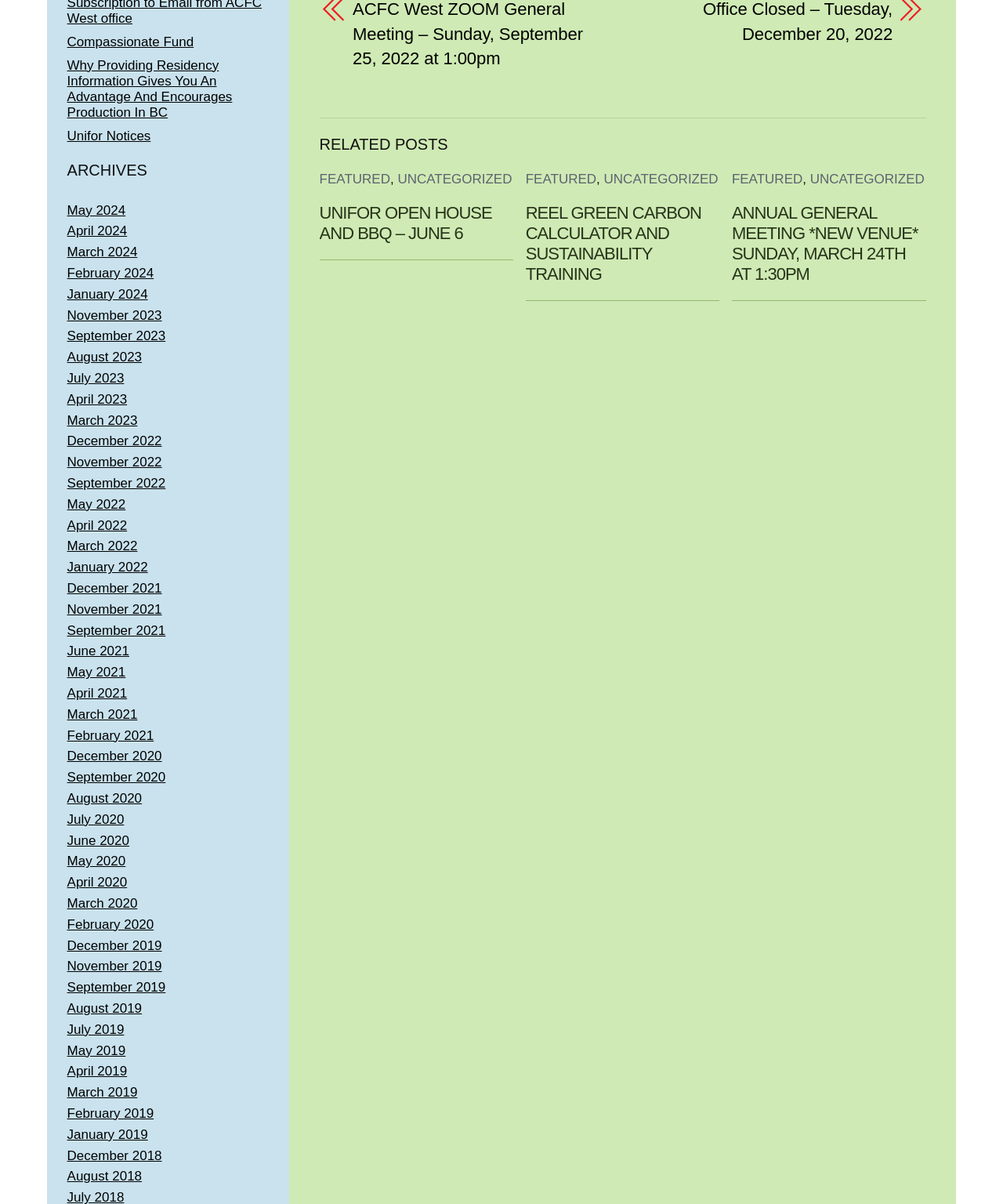Look at the image and write a detailed answer to the question: 
How many months are listed in the 'ARCHIVES' section?

There are 30 months listed in the 'ARCHIVES' section because there are 30 links with month names, ranging from 'May 2024' to 'December 2018'.